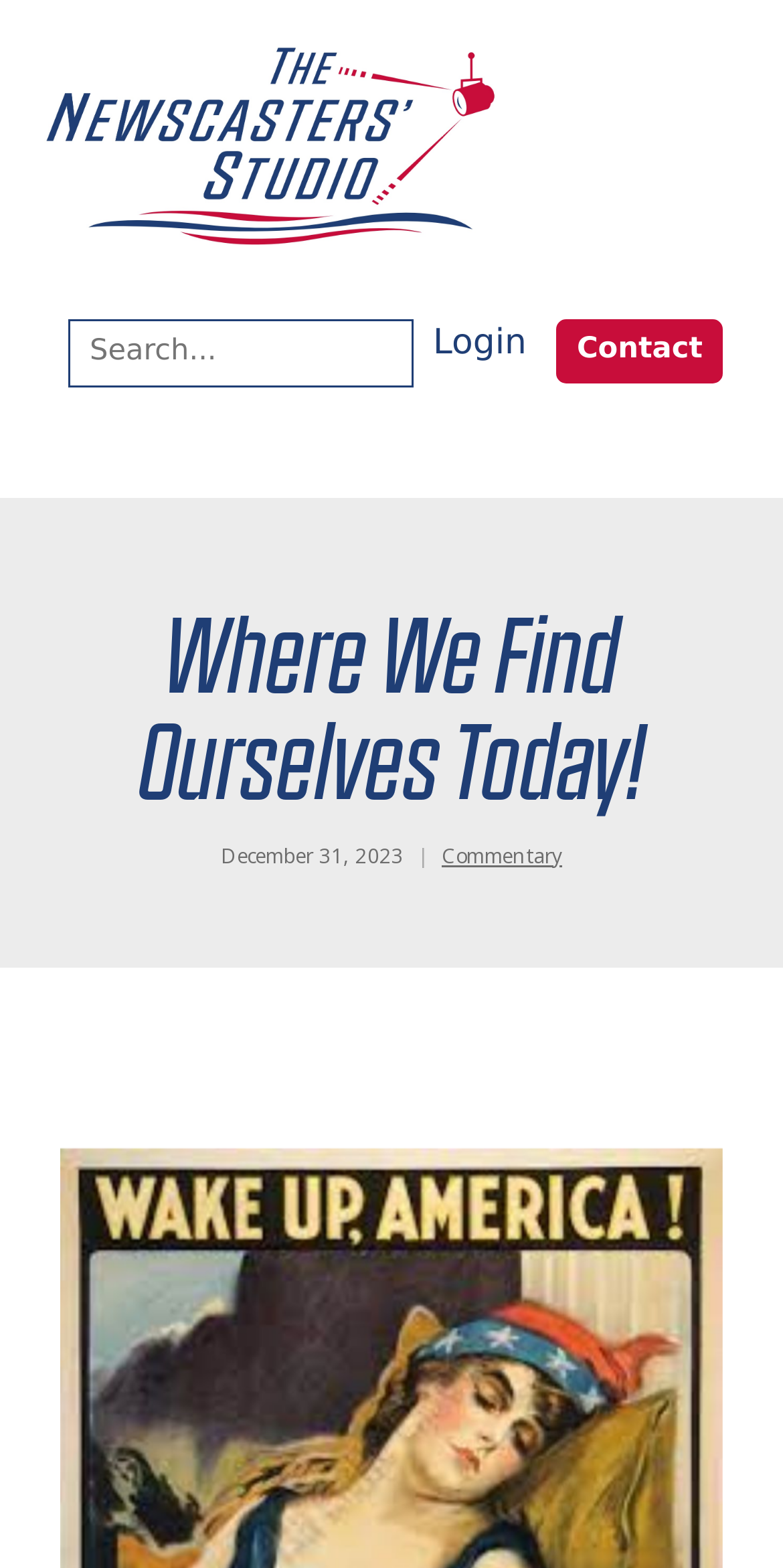Please provide a comprehensive response to the question below by analyzing the image: 
What is the name of the website?

The name of the website can be found in the heading element at the top of the page, which contains the text 'The Newscasters' and is also linked to the website's homepage.